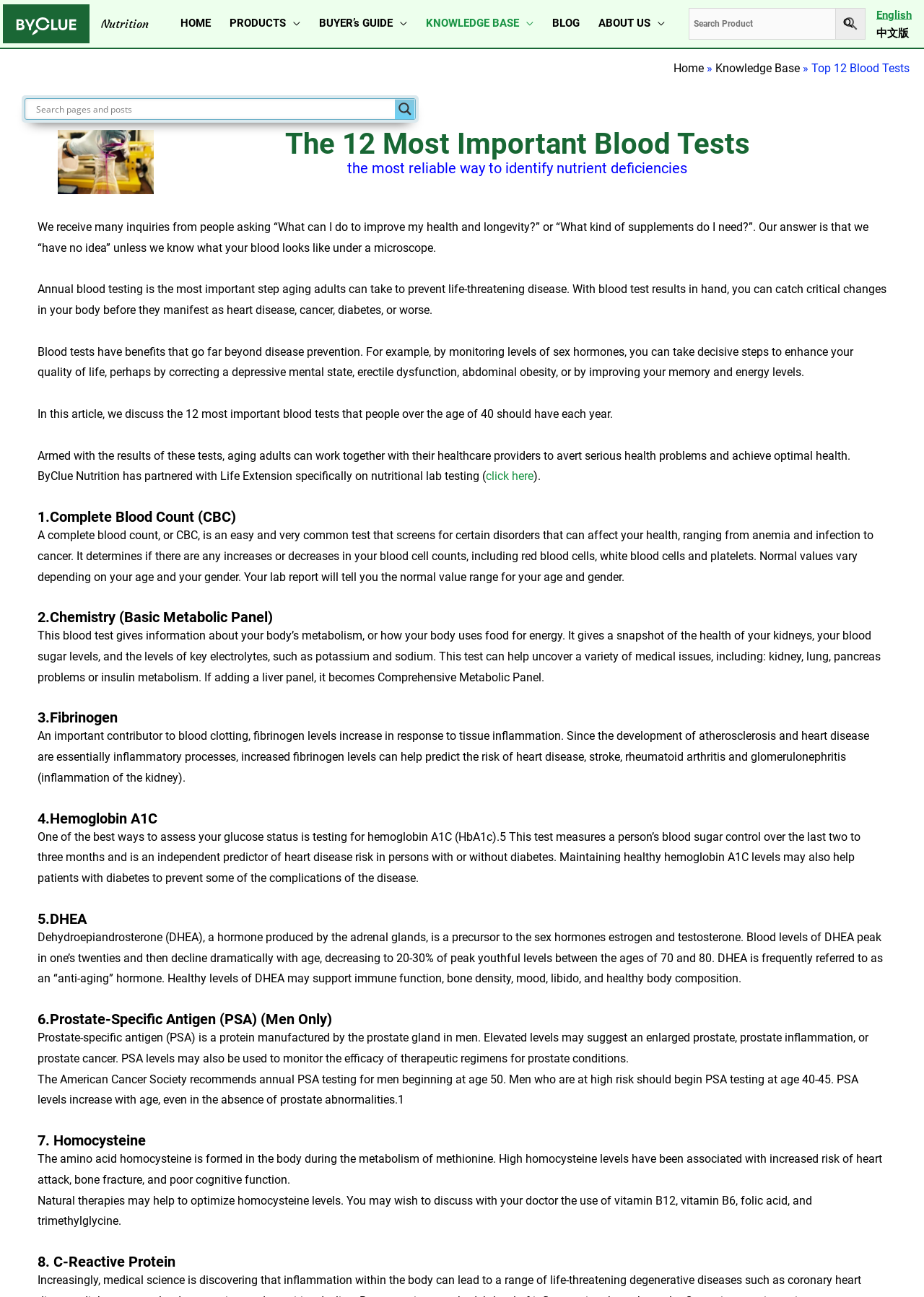Based on the image, give a detailed response to the question: What is the purpose of the search box?

The search box is located in the top right corner of the webpage and has a placeholder text 'Search Product'. It is likely used to search for products related to nutrition and health on the Byclue website.